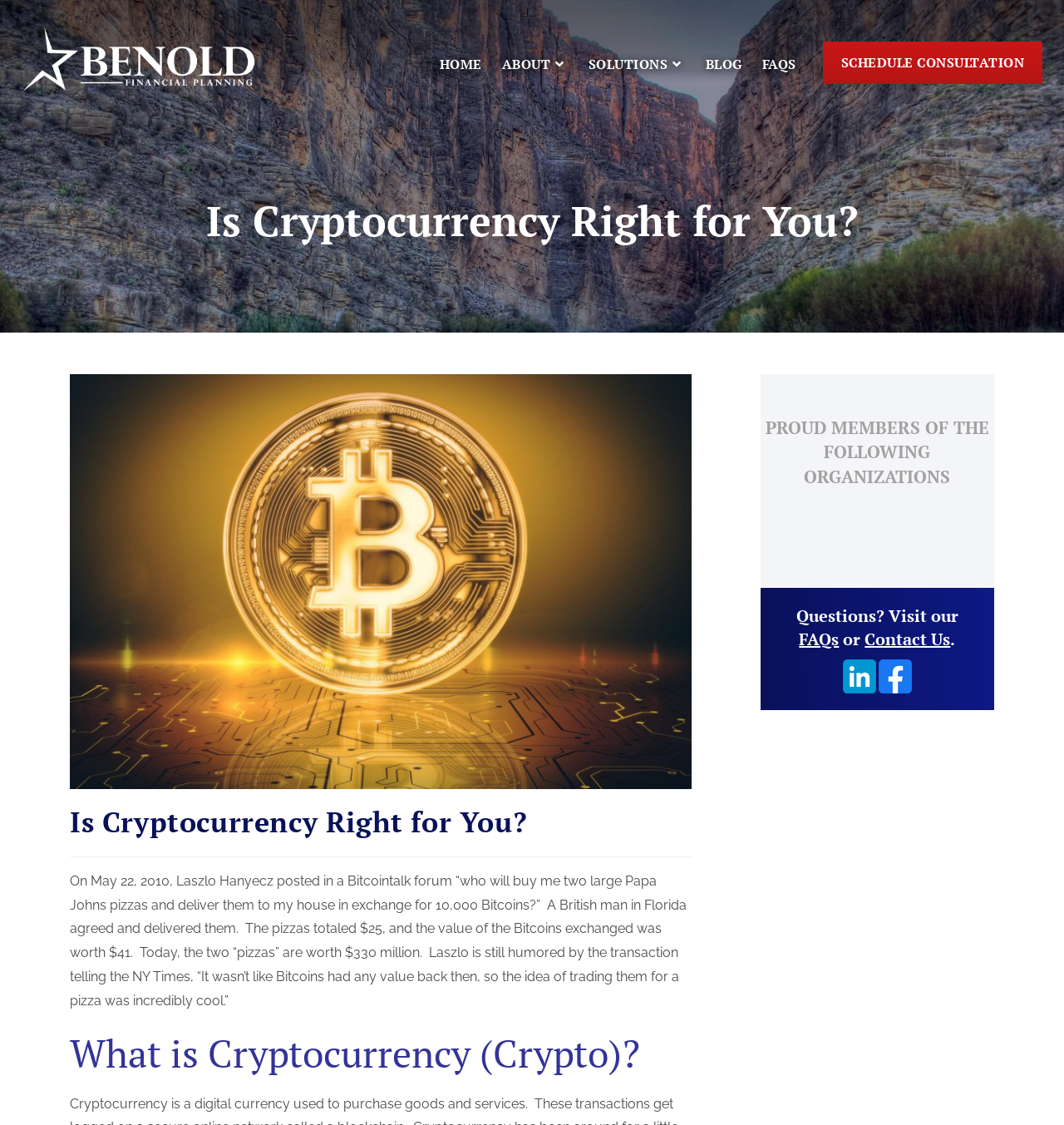Please identify the bounding box coordinates of the element's region that needs to be clicked to fulfill the following instruction: "Click the Facebook link". The bounding box coordinates should consist of four float numbers between 0 and 1, i.e., [left, top, right, bottom].

[0.826, 0.595, 0.857, 0.606]